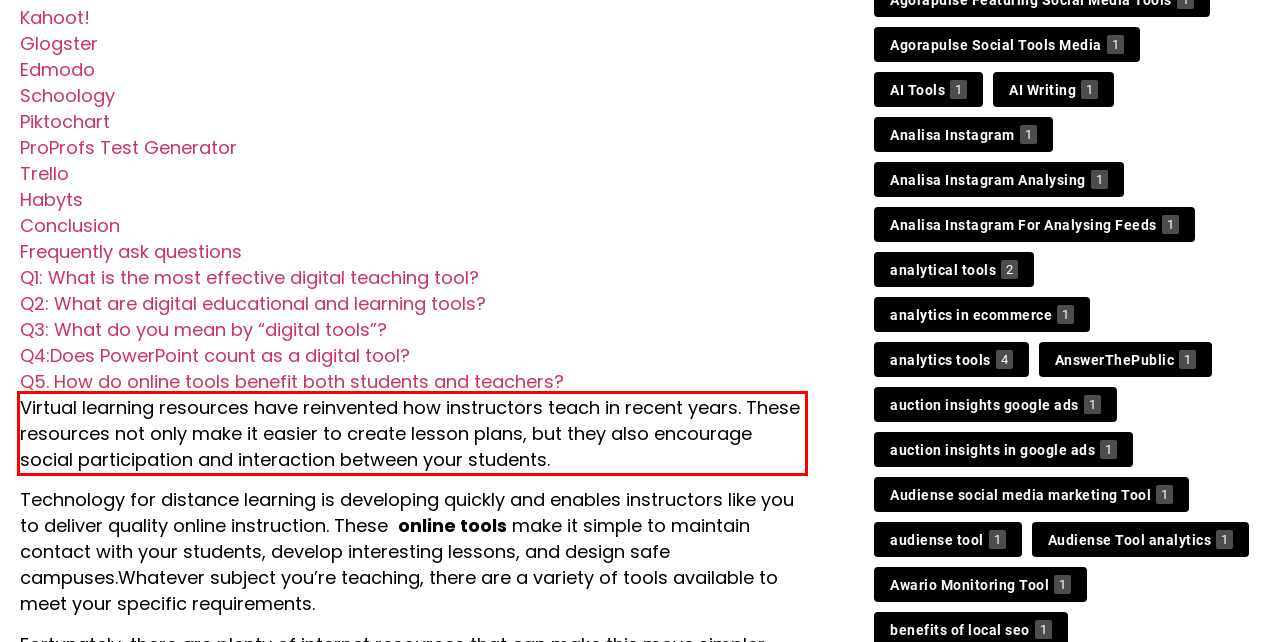Inspect the webpage screenshot that has a red bounding box and use OCR technology to read and display the text inside the red bounding box.

Virtual learning resources have reinvented how instructors teach in recent years. These resources not only make it easier to create lesson plans, but they also encourage social participation and interaction between your students.